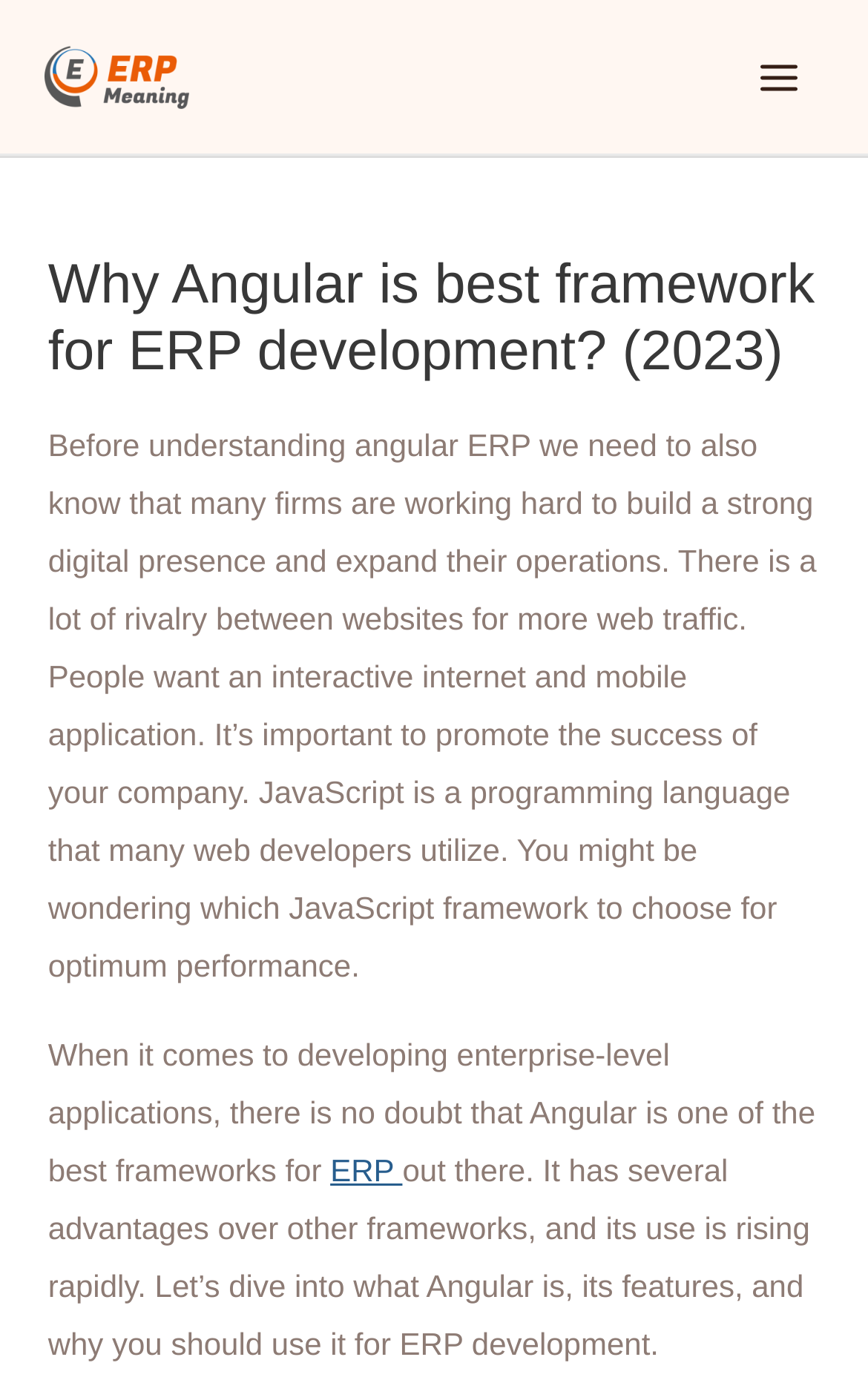Given the following UI element description: "ERP", find the bounding box coordinates in the webpage screenshot.

[0.38, 0.823, 0.464, 0.849]